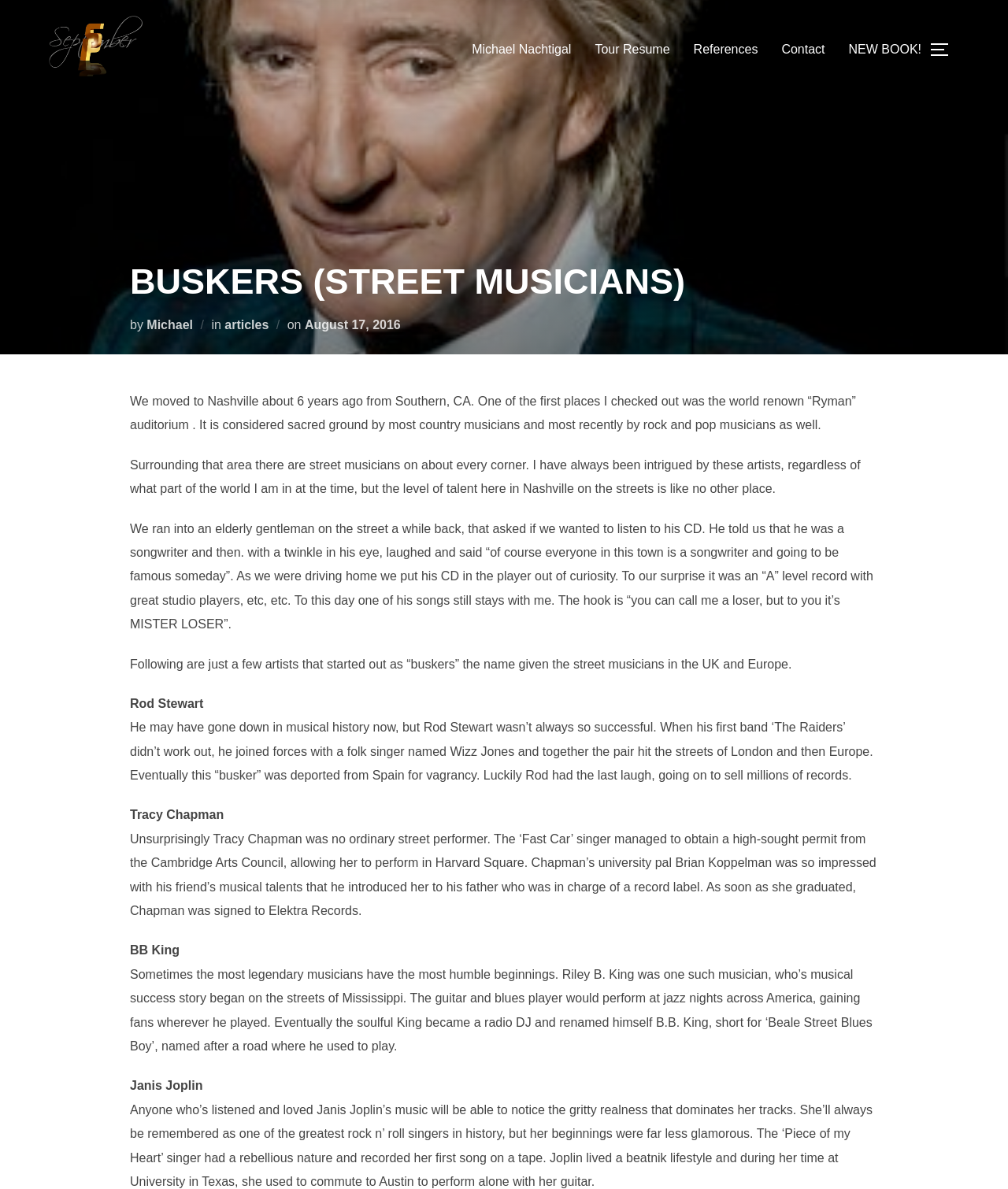Use one word or a short phrase to answer the question provided: 
What is the name of the singer who used to perform in Harvard Square?

Tracy Chapman